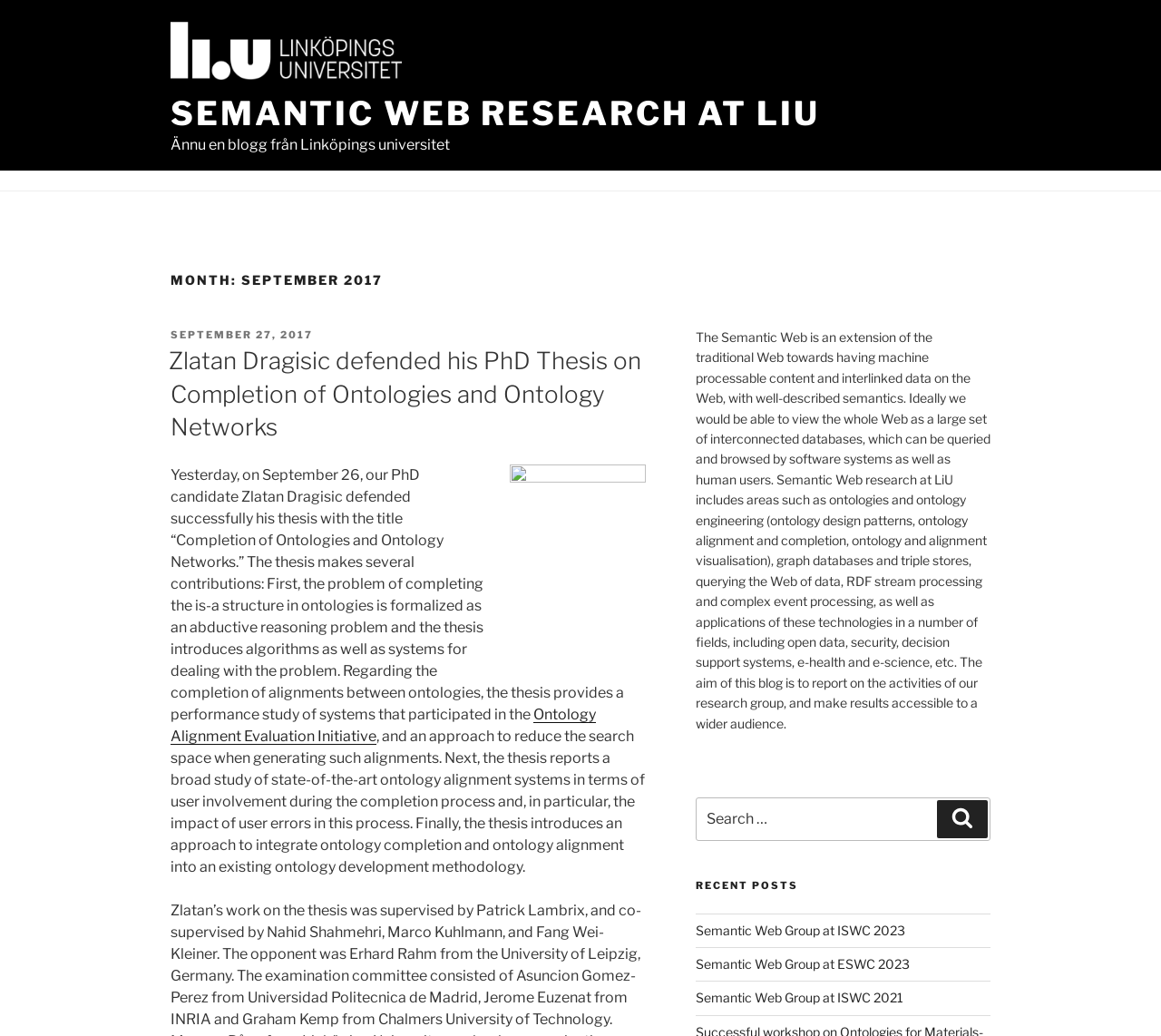Identify the bounding box coordinates of the part that should be clicked to carry out this instruction: "Search for a keyword".

[0.599, 0.77, 0.853, 0.812]